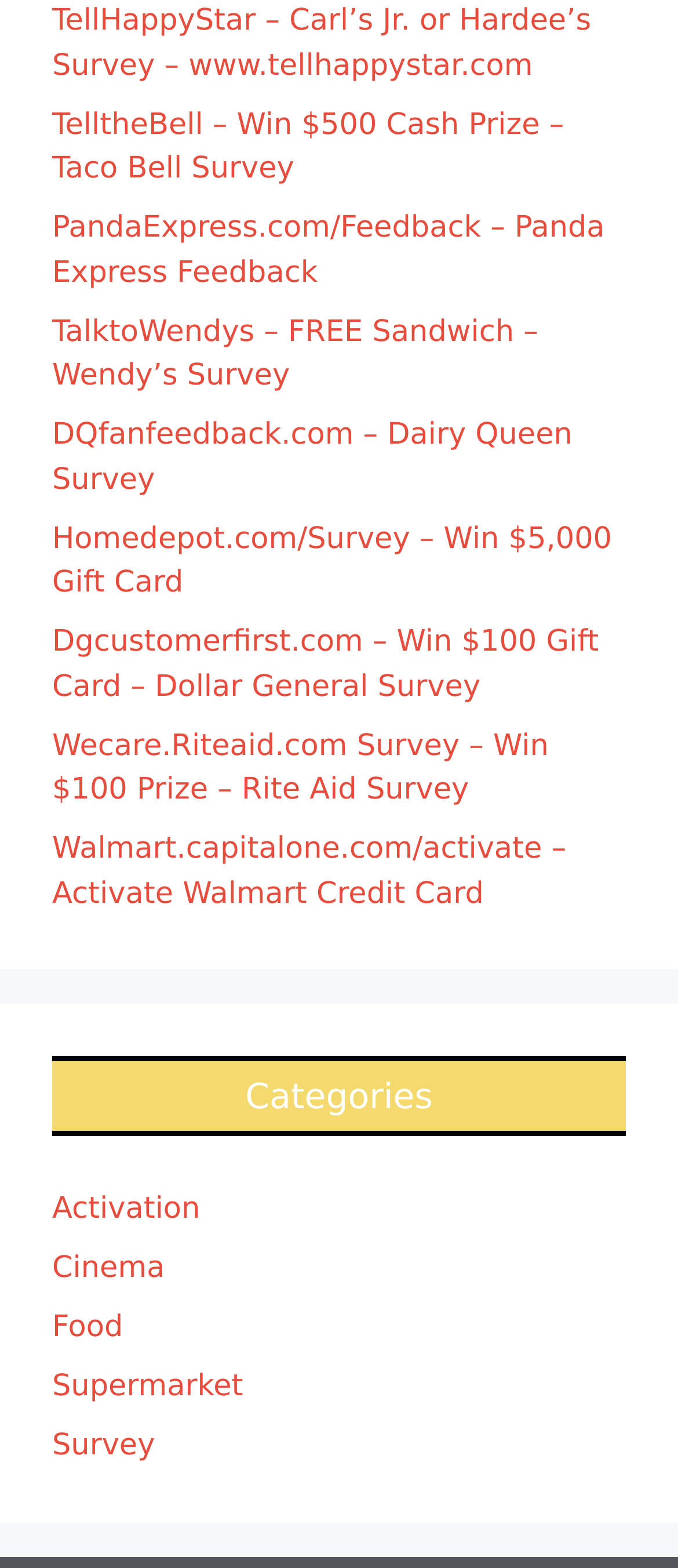Predict the bounding box of the UI element based on this description: "PandaExpress.com/Feedback – Panda Express Feedback".

[0.077, 0.134, 0.892, 0.185]